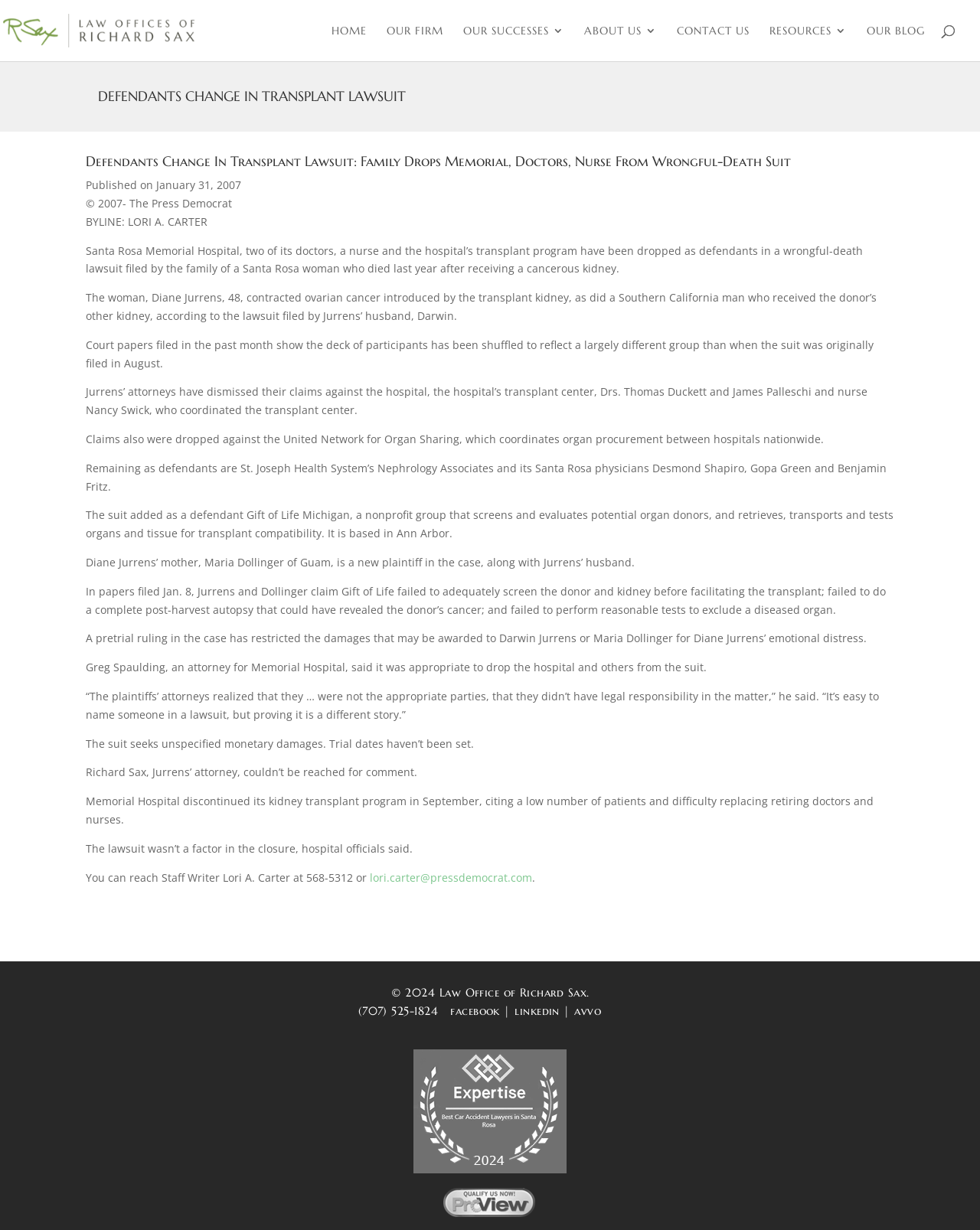Could you identify the text that serves as the heading for this webpage?

DEFENDANTS CHANGE IN TRANSPLANT LAWSUIT